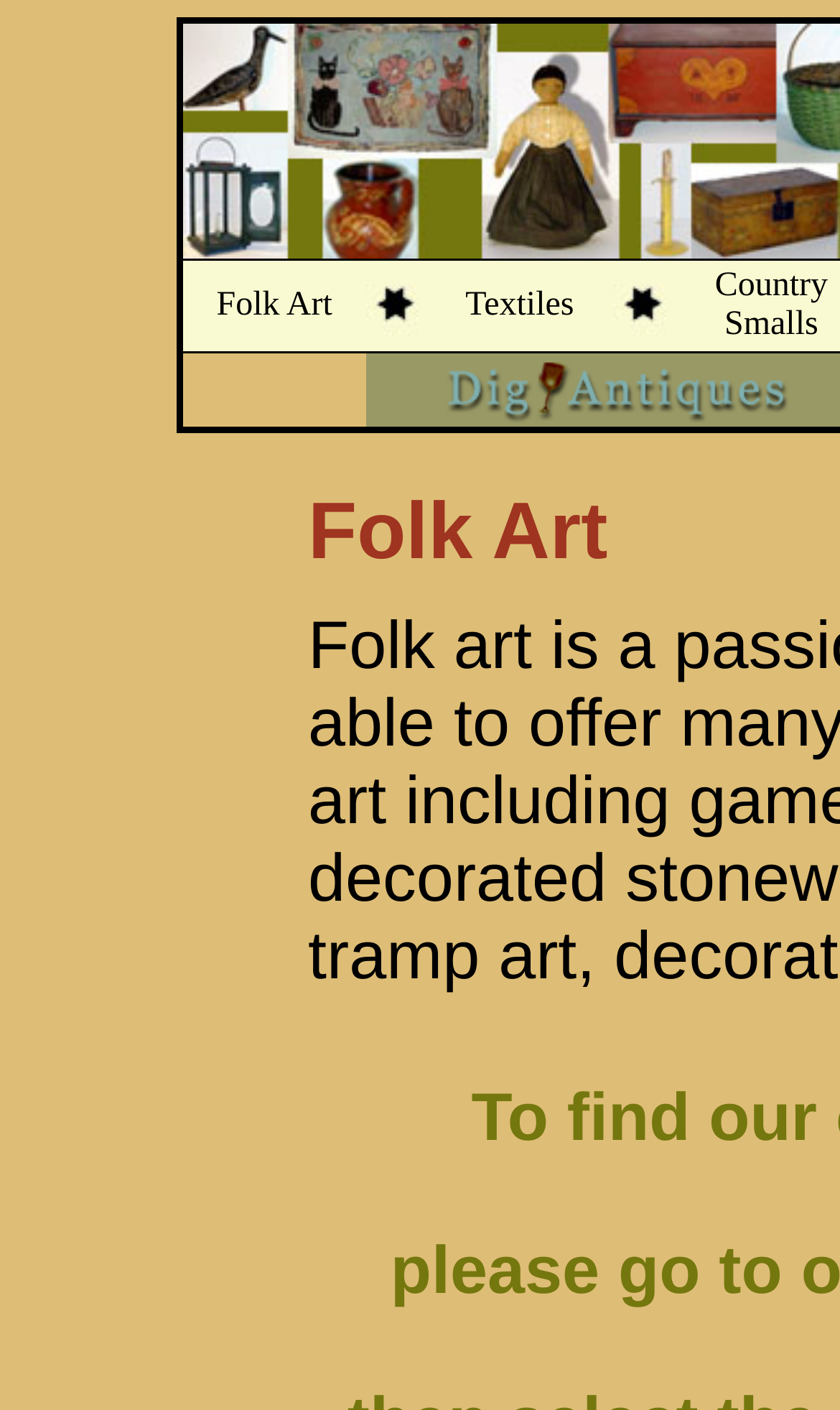From the details in the image, provide a thorough response to the question: What is the purpose of this webpage?

The webpage contains various categories of folk art and links to explore each category, suggesting that the purpose of the webpage is to sell or showcase antique folk art for sale.